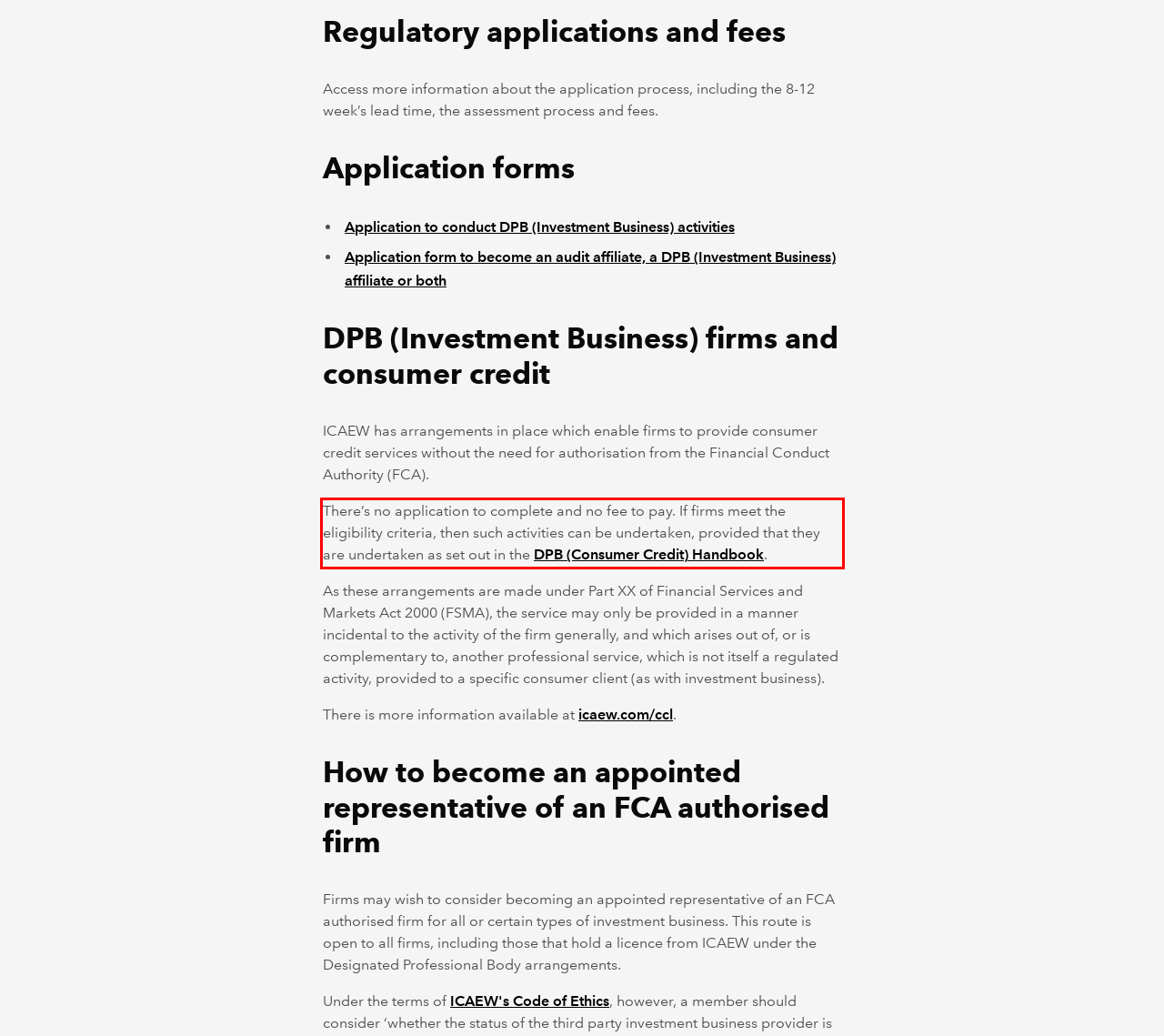Examine the webpage screenshot and use OCR to recognize and output the text within the red bounding box.

There’s no application to complete and no fee to pay. If firms meet the eligibility criteria, then such activities can be undertaken, provided that they are undertaken as set out in the DPB (Consumer Credit) Handbook.